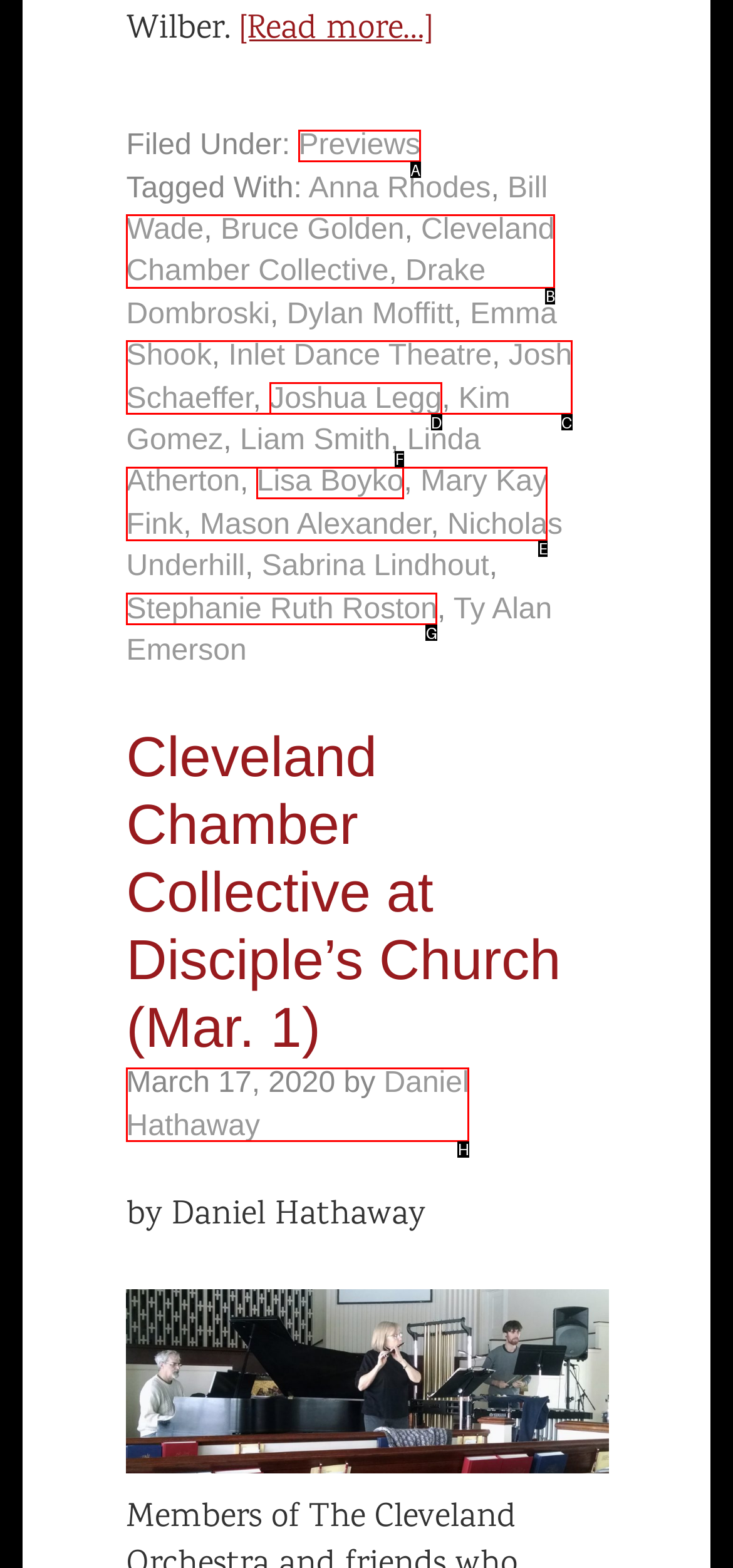Among the marked elements in the screenshot, which letter corresponds to the UI element needed for the task: Go to home page?

None